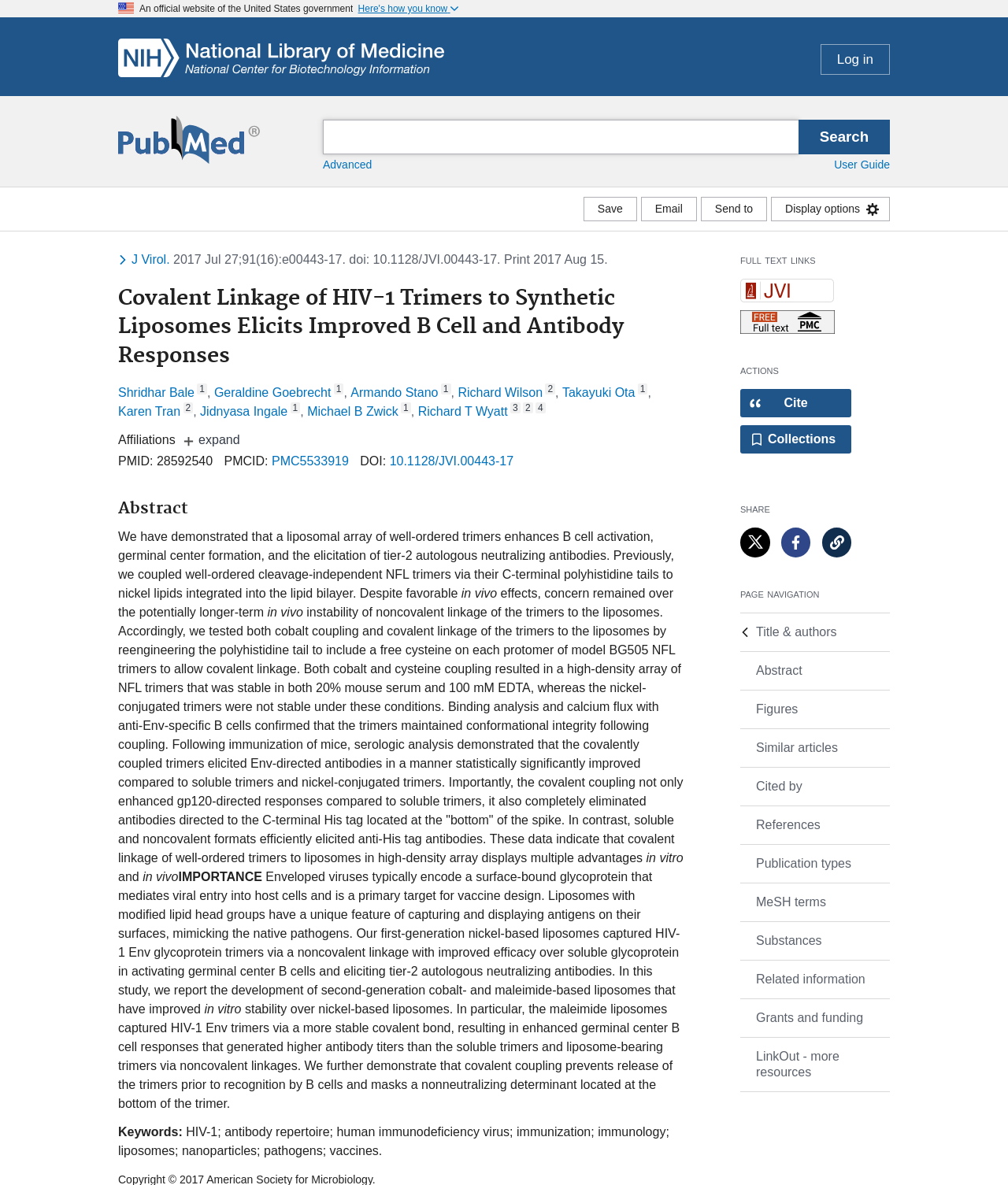Can you look at the image and give a comprehensive answer to the question:
What is the DOI of this article?

I found the DOI by looking at the header section of the webpage, where it says 'doi: 10.1128/JVI.00443-17', indicating the DOI of the article.